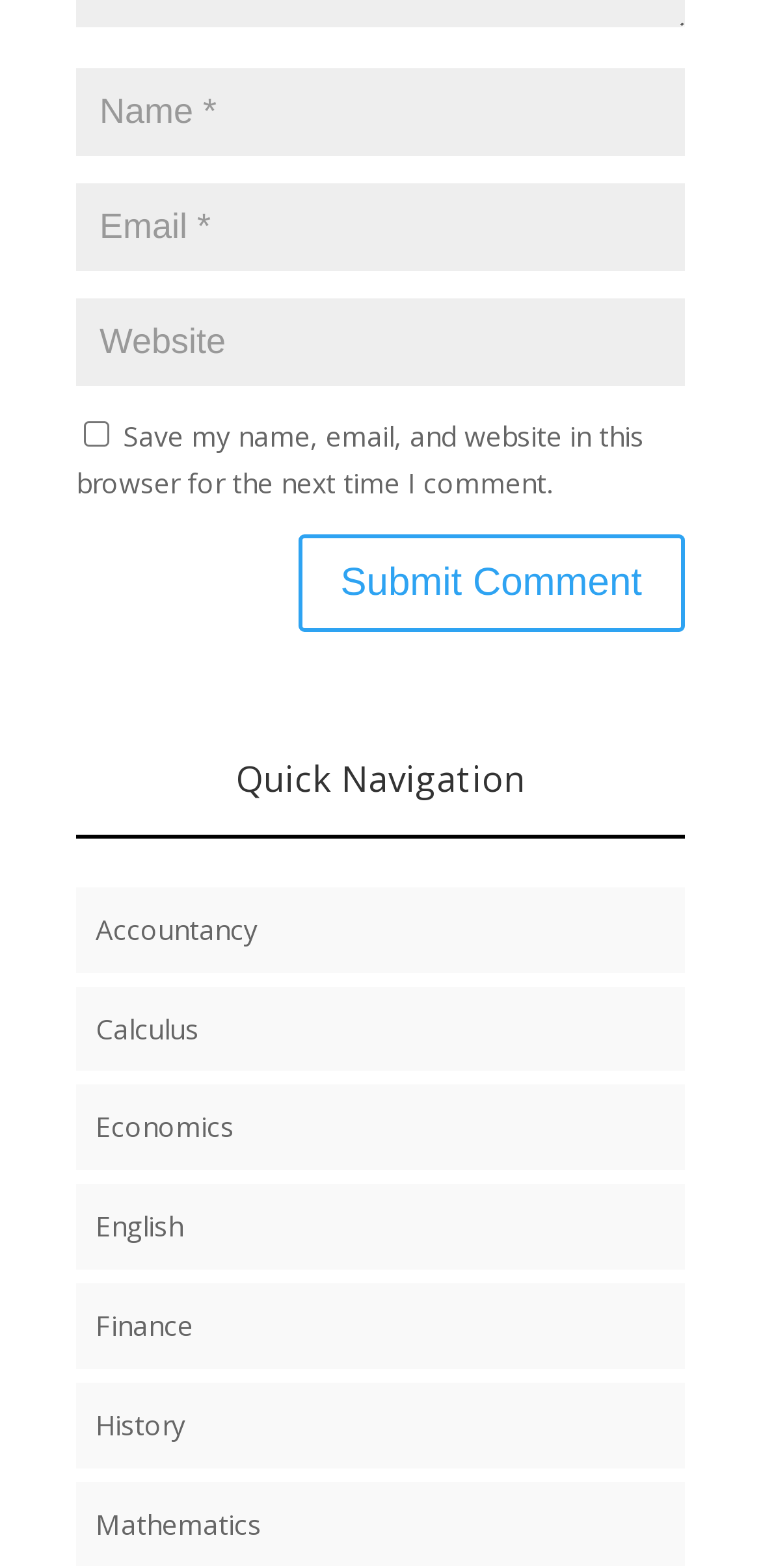Please pinpoint the bounding box coordinates for the region I should click to adhere to this instruction: "Input your email".

[0.1, 0.117, 0.9, 0.173]